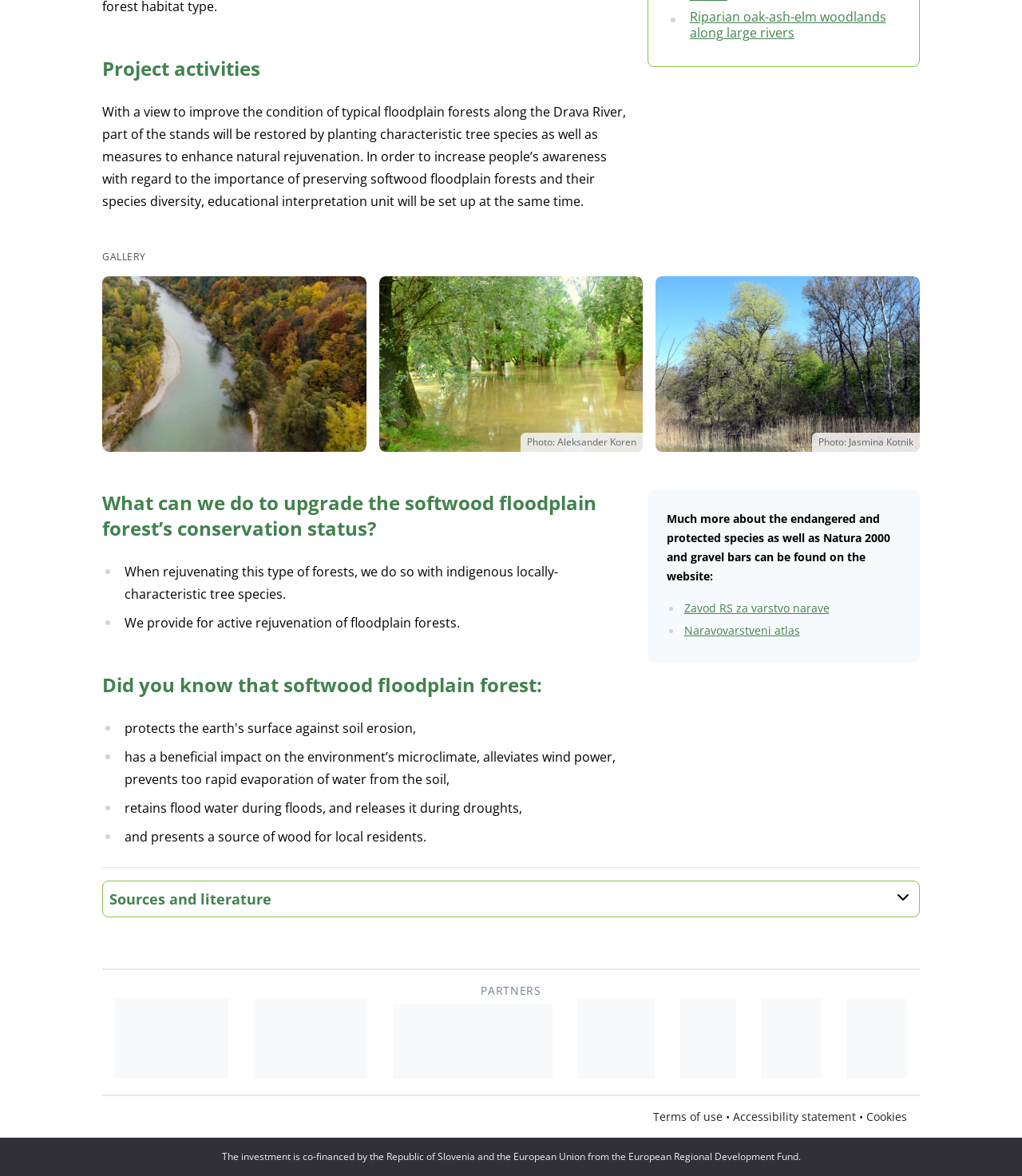Please indicate the bounding box coordinates for the clickable area to complete the following task: "Visit the website of Zavod RS za varstvo narave". The coordinates should be specified as four float numbers between 0 and 1, i.e., [left, top, right, bottom].

[0.669, 0.511, 0.811, 0.524]